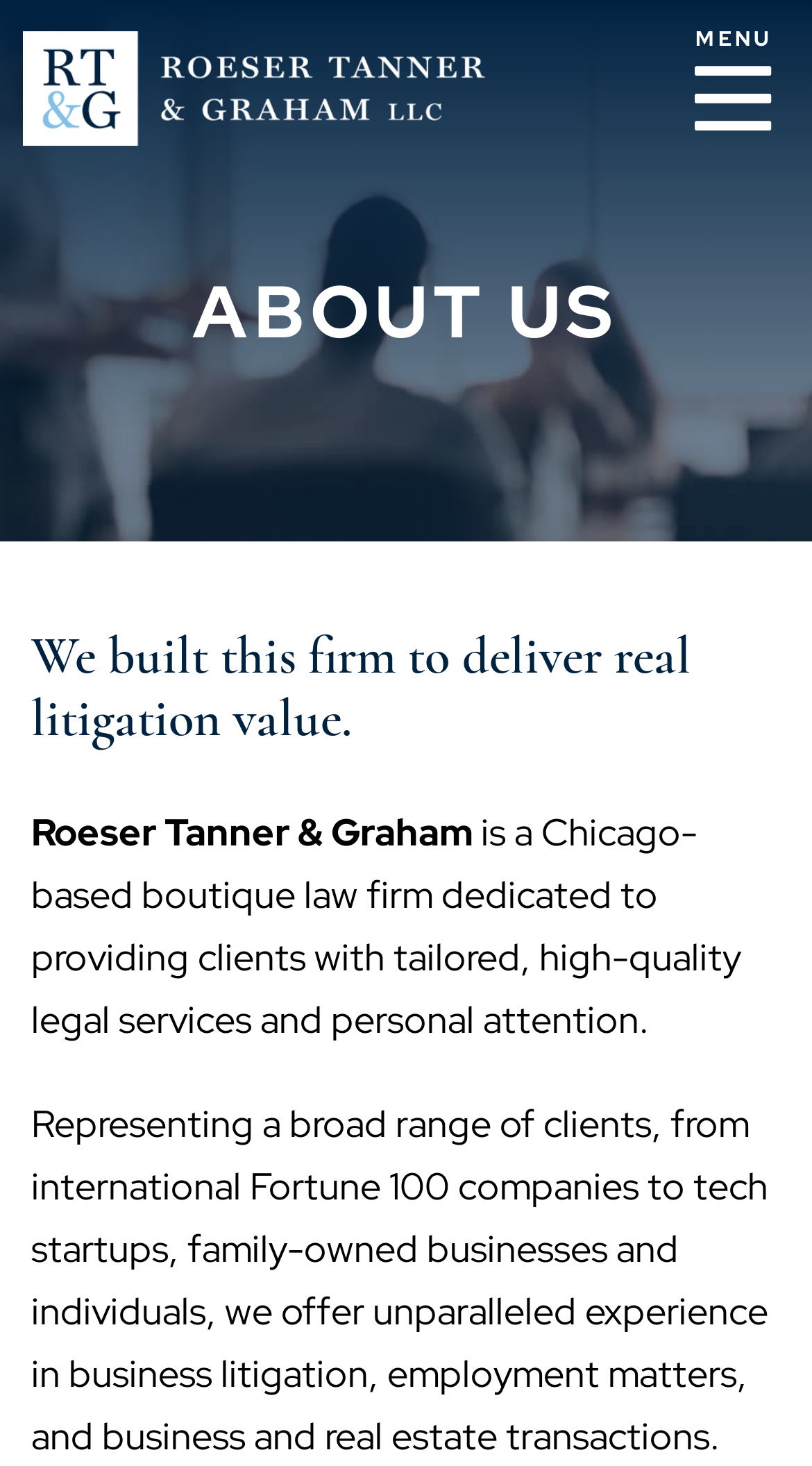What is the name of the law firm?
Answer the question with as much detail as you can, using the image as a reference.

I found the name of the law firm by looking at the logo image and the static text elements on the webpage. The logo image has a description 'Roeser Tanner & Graham LLC logo', and the static text elements also mention 'Roeser Tanner & Graham'.